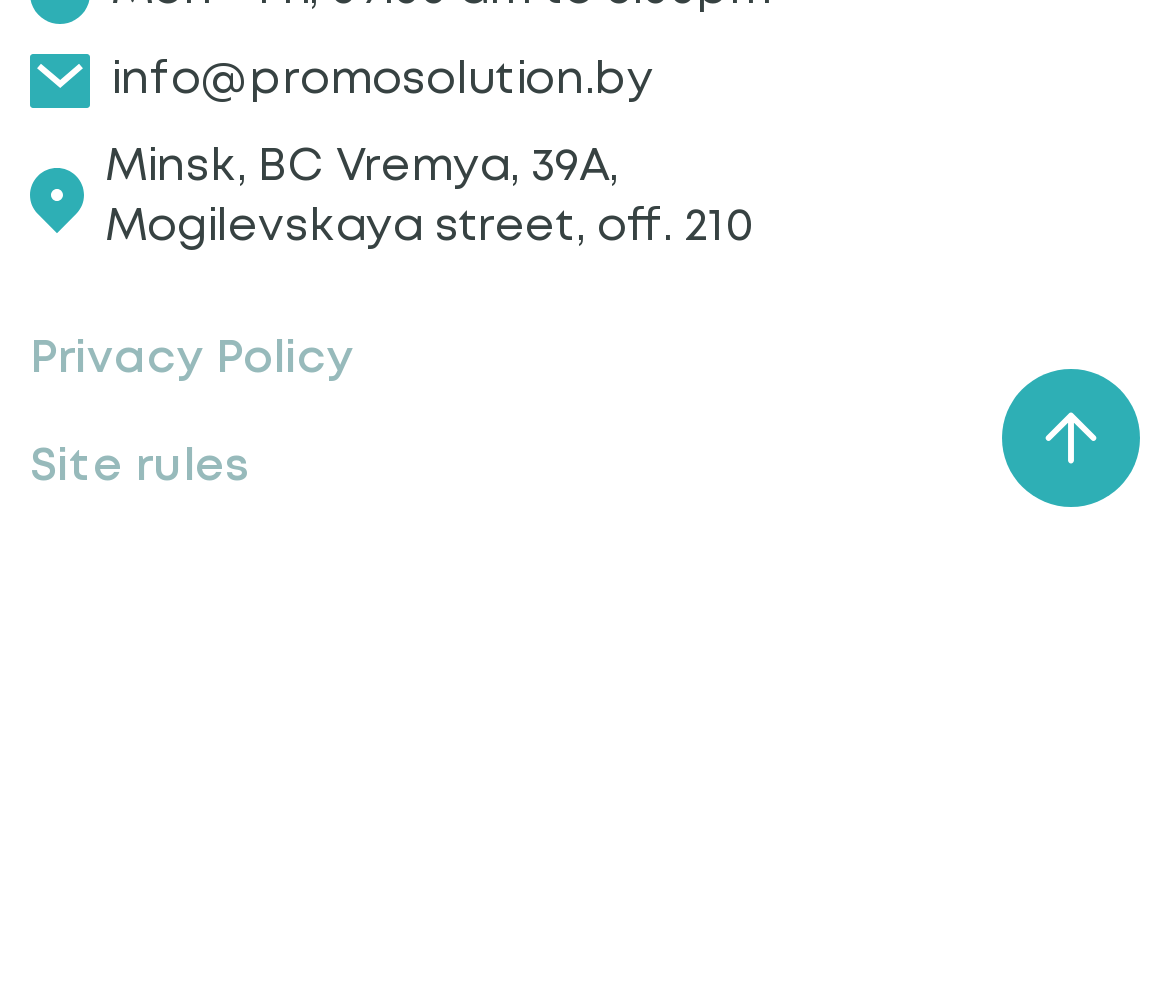Extract the bounding box for the UI element that matches this description: "Privacy Policy".

[0.026, 0.341, 0.303, 0.384]